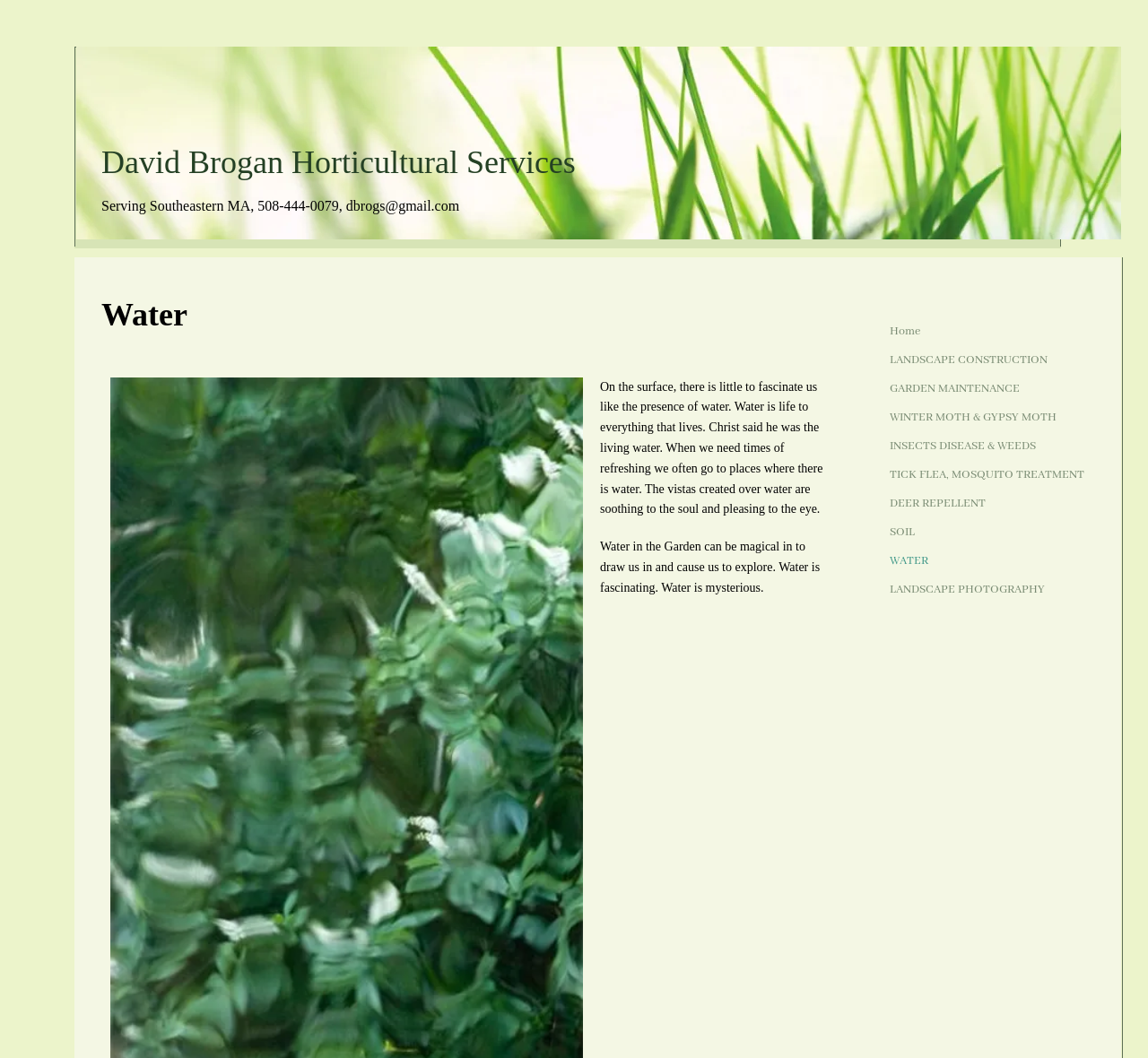What is the company's phone number?
Look at the image and respond with a single word or a short phrase.

508-444-0079